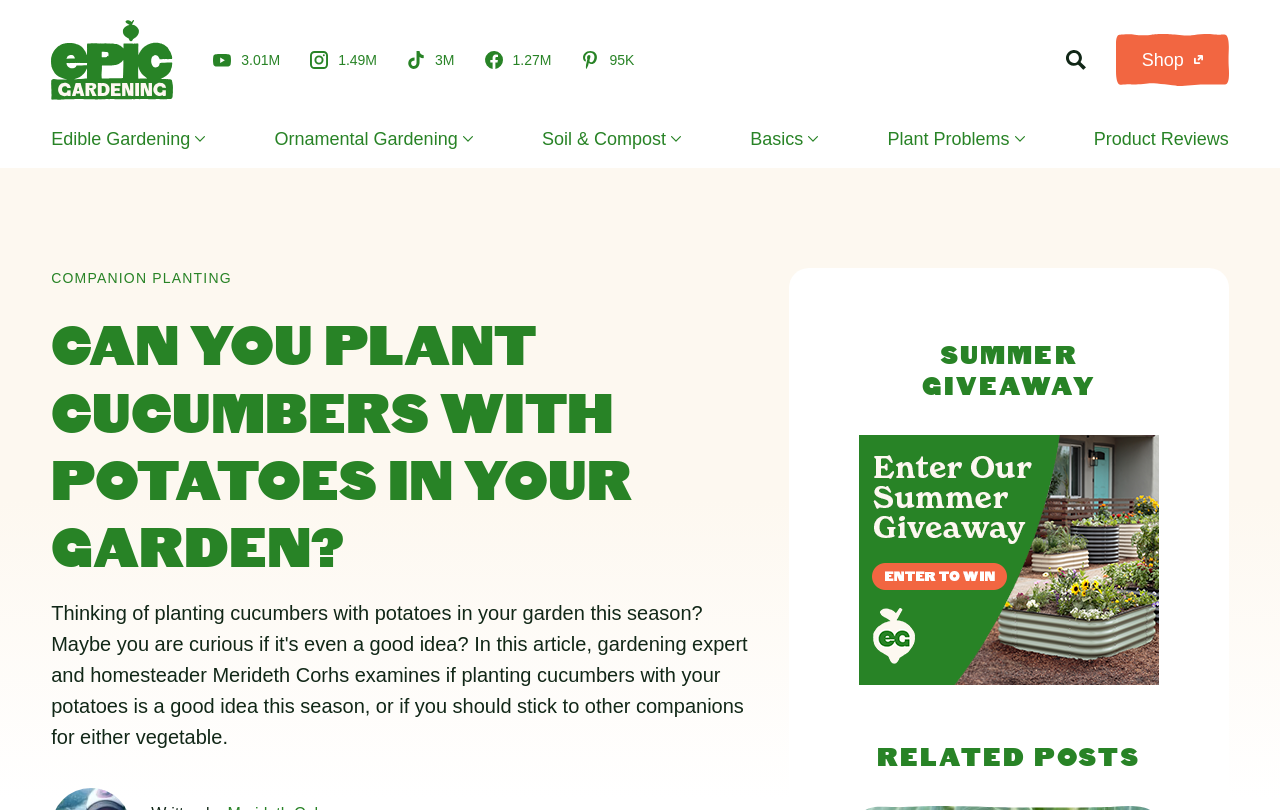Can you identify the bounding box coordinates of the clickable region needed to carry out this instruction: 'Search for a term'? The coordinates should be four float numbers within the range of 0 to 1, stated as [left, top, right, bottom].

[0.862, 0.042, 0.947, 0.106]